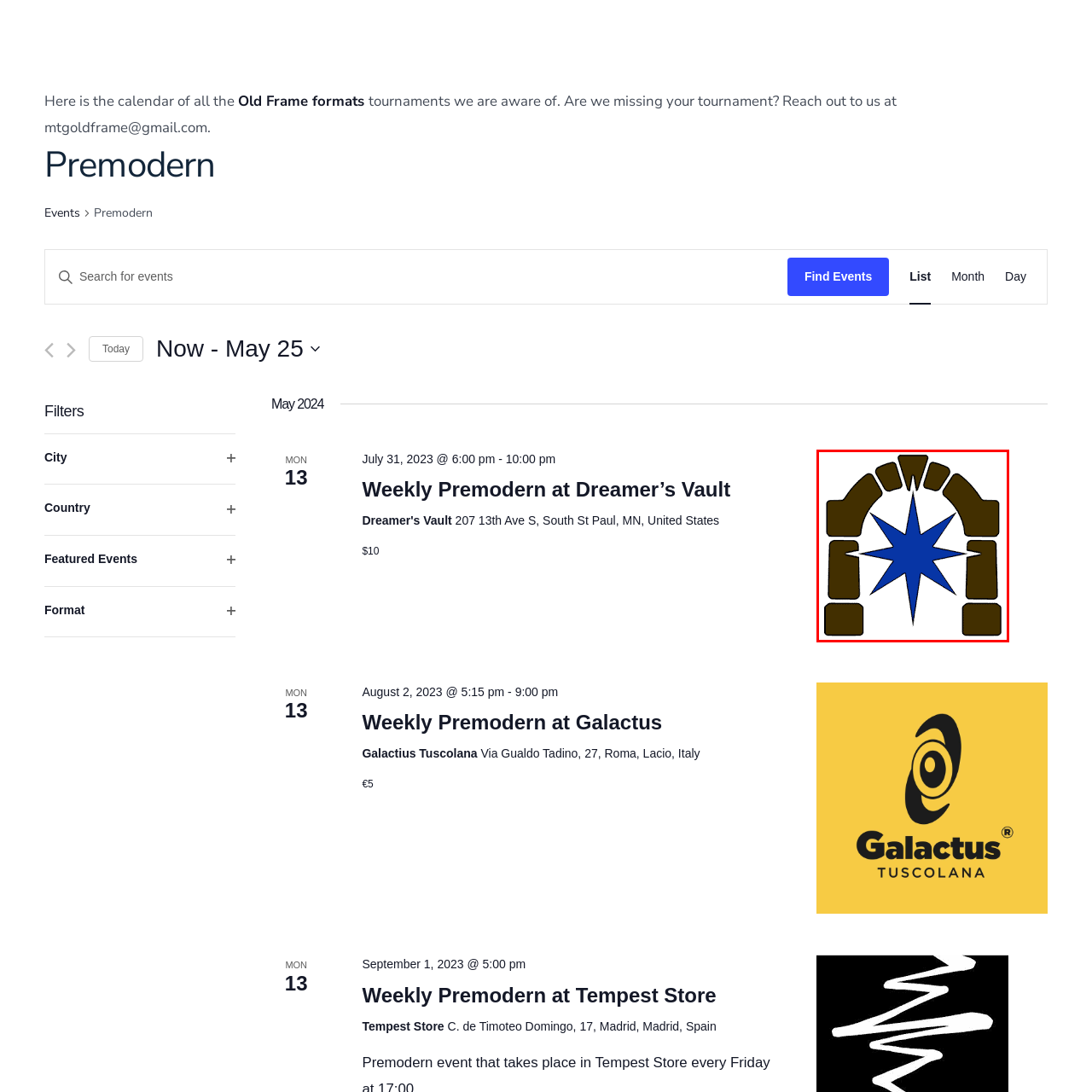Focus on the image surrounded by the red bounding box, please answer the following question using a single word or phrase: What is the emblem likely representing?

Organization or event